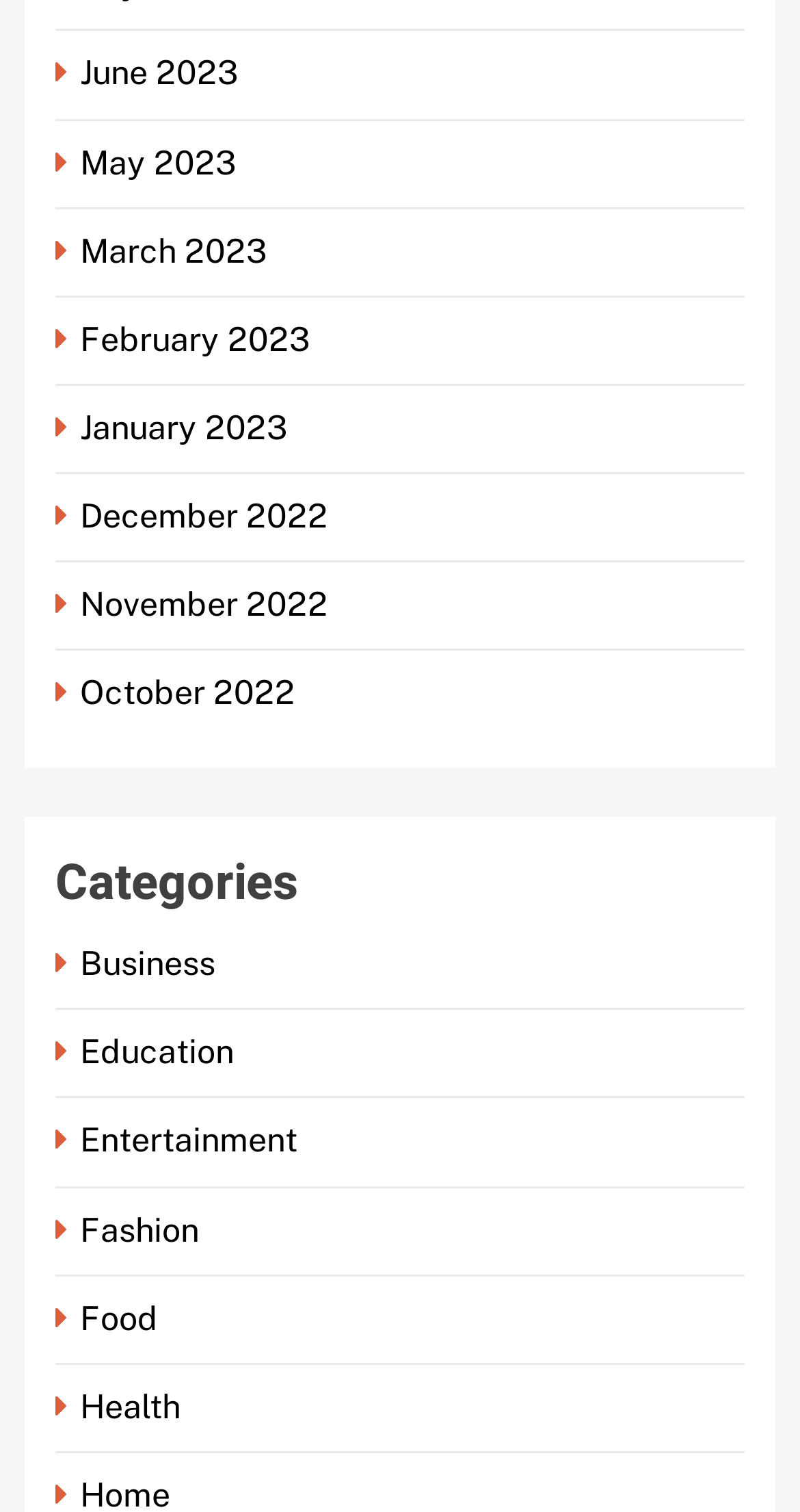Based on the image, give a detailed response to the question: What is the latest month listed?

I looked at the links with the '' icon and found that the first link is 'June 2023', which indicates that the latest month listed is June 2023.